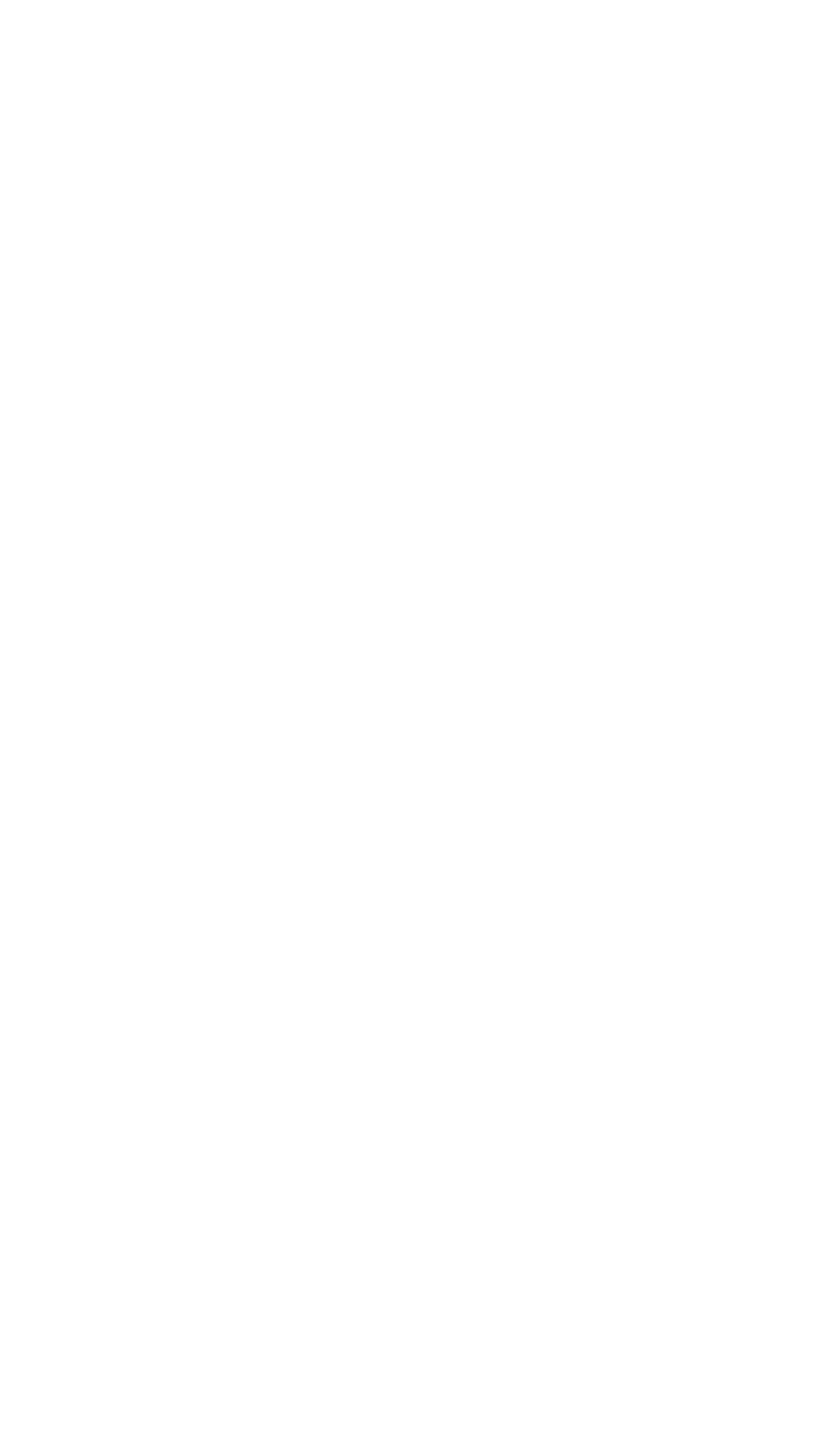Pinpoint the bounding box coordinates of the clickable element to carry out the following instruction: "Find us on Google Maps."

[0.156, 0.198, 0.621, 0.23]